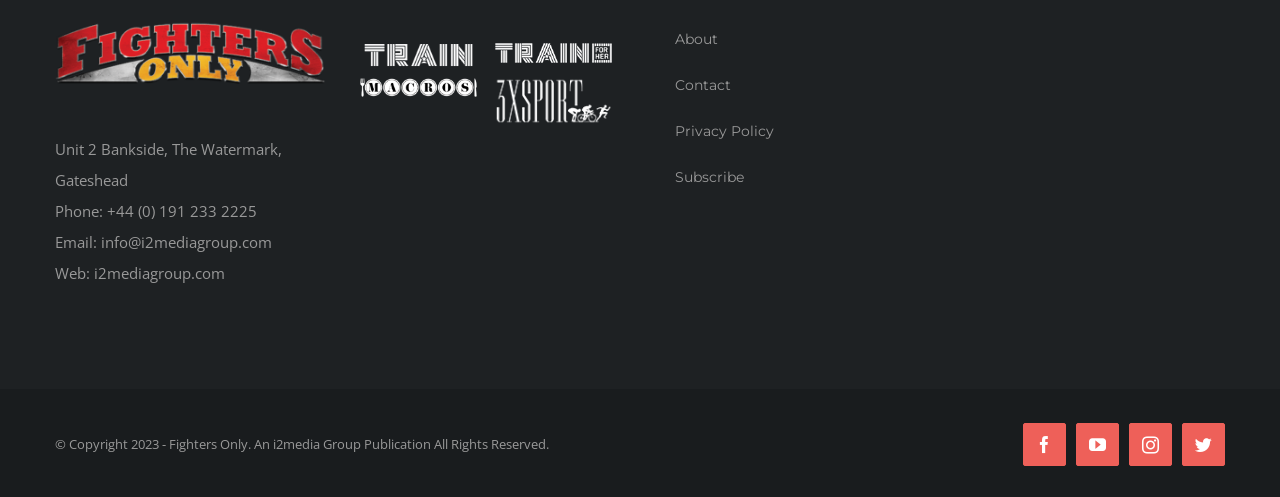Specify the bounding box coordinates for the region that must be clicked to perform the given instruction: "Contact via phone number".

[0.084, 0.405, 0.201, 0.445]